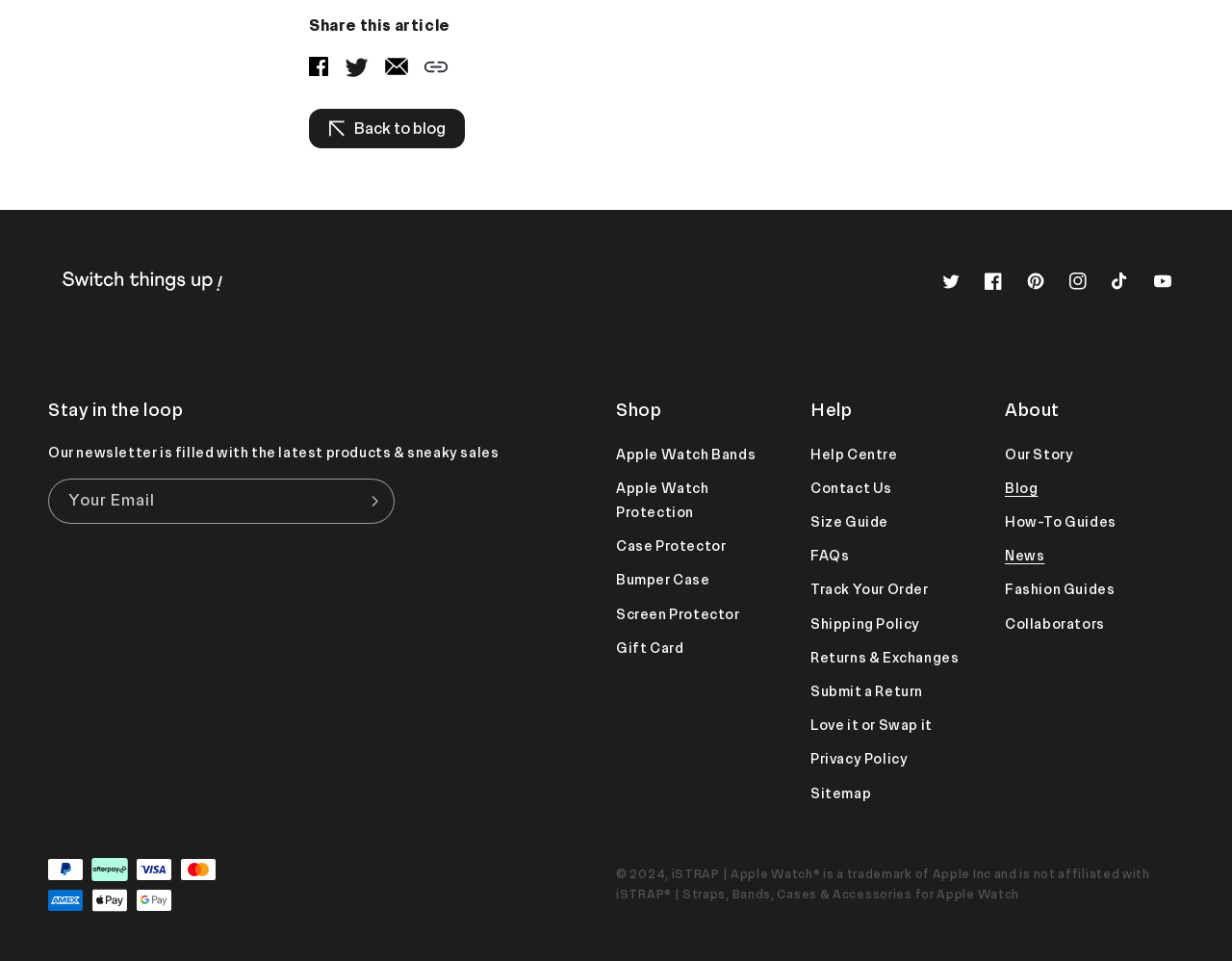Respond to the question below with a single word or phrase:
What is the purpose of the newsletter?

Get latest products & sneaky sales